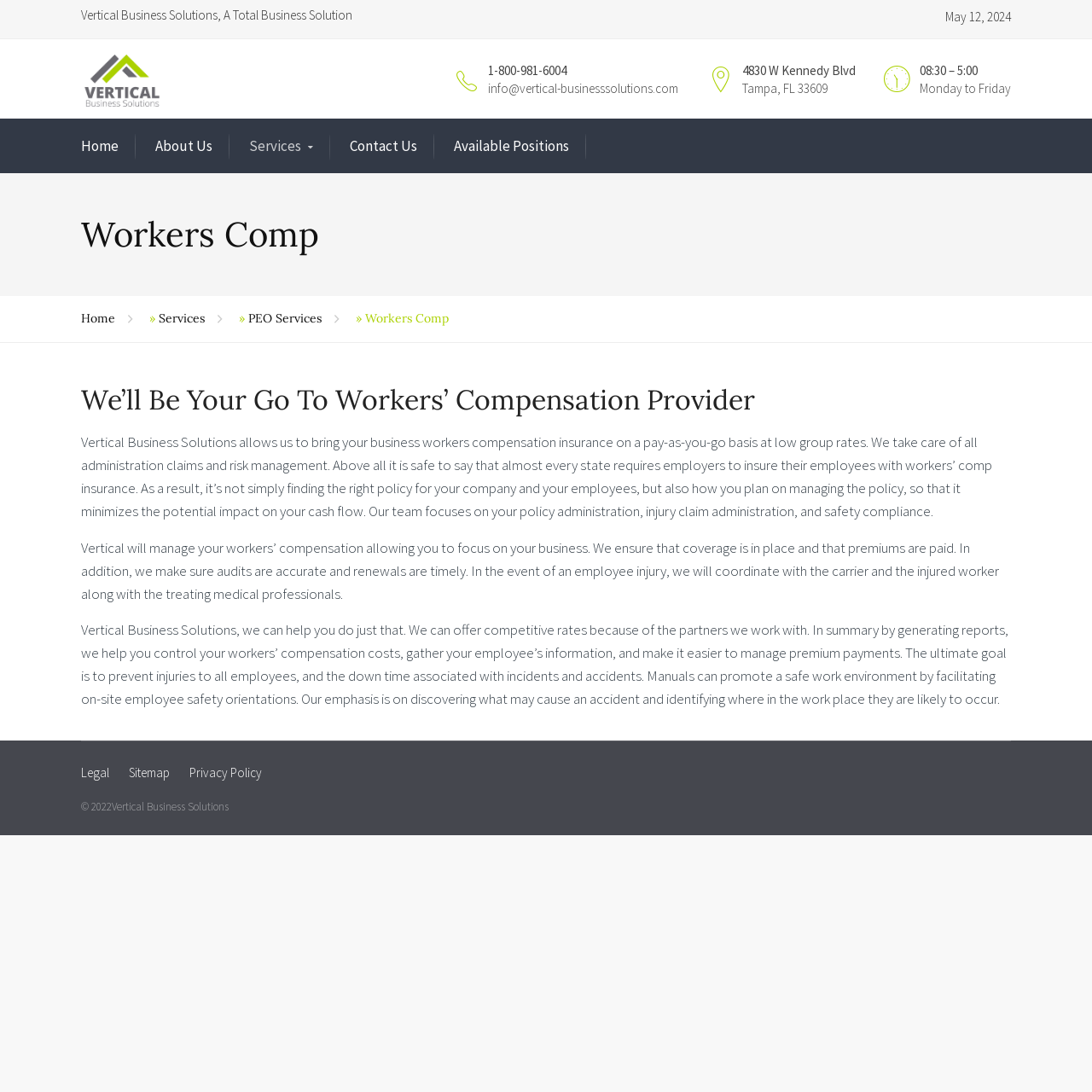Identify the bounding box coordinates of the section that should be clicked to achieve the task described: "Read latest news".

None